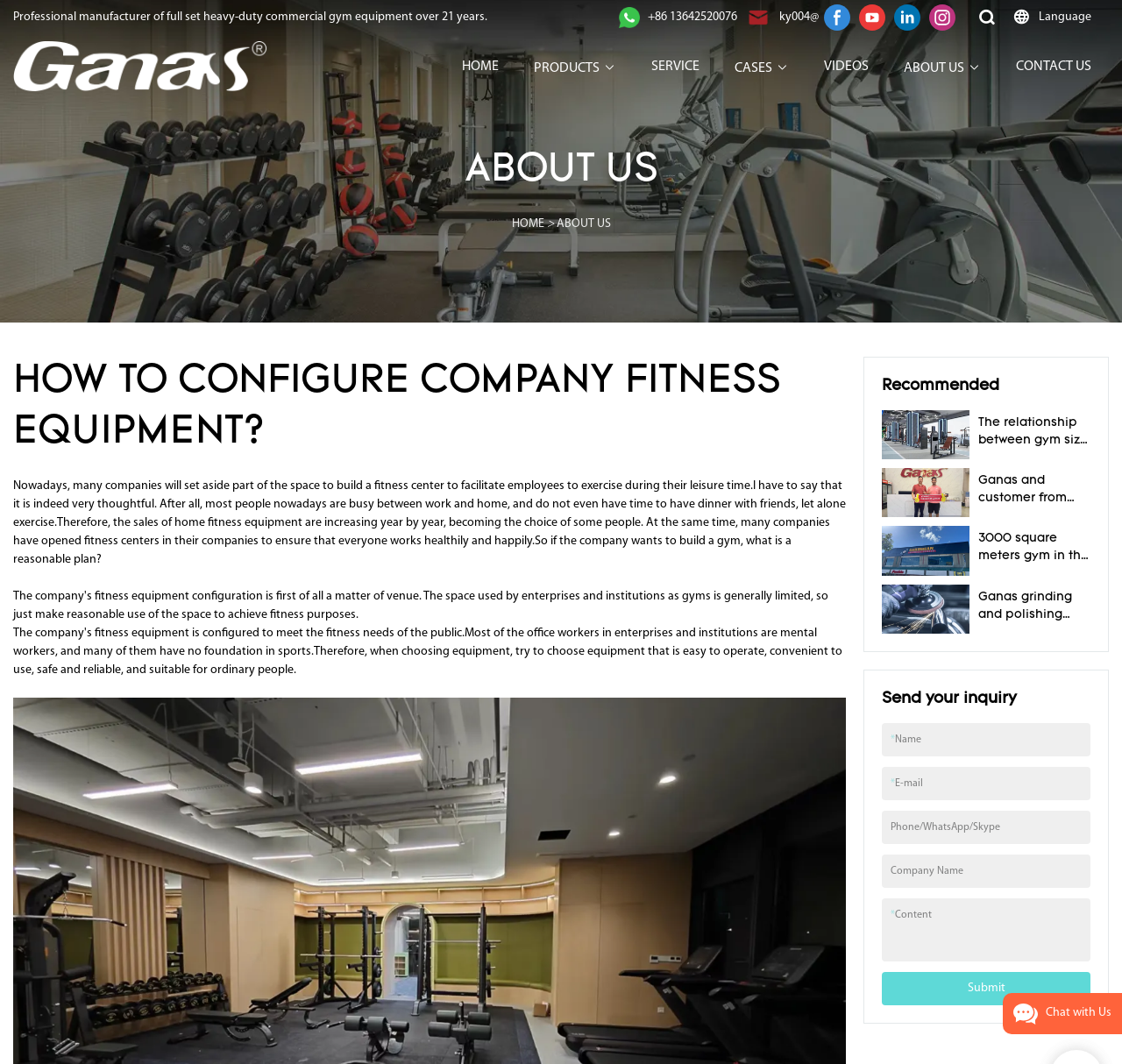What type of equipment does the company manufacture?
Kindly give a detailed and elaborate answer to the question.

The company manufactures gym equipment, as indicated by the text 'Professional manufacturer of full set heavy-duty commercial gym equipment over 21 years.' and the images of gym equipment on the webpage.